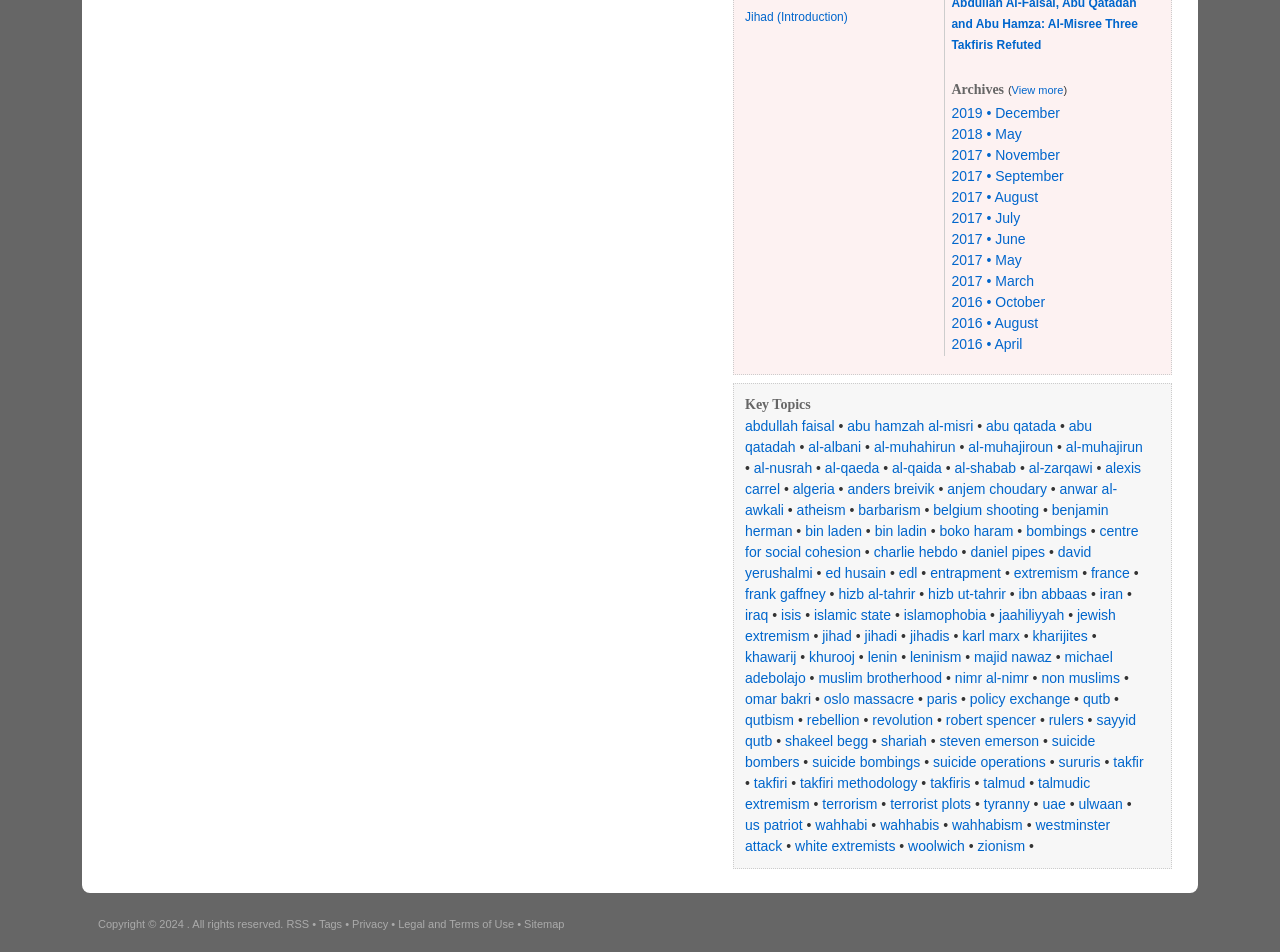Locate the bounding box coordinates of the element you need to click to accomplish the task described by this instruction: "View more archives".

[0.79, 0.088, 0.831, 0.101]